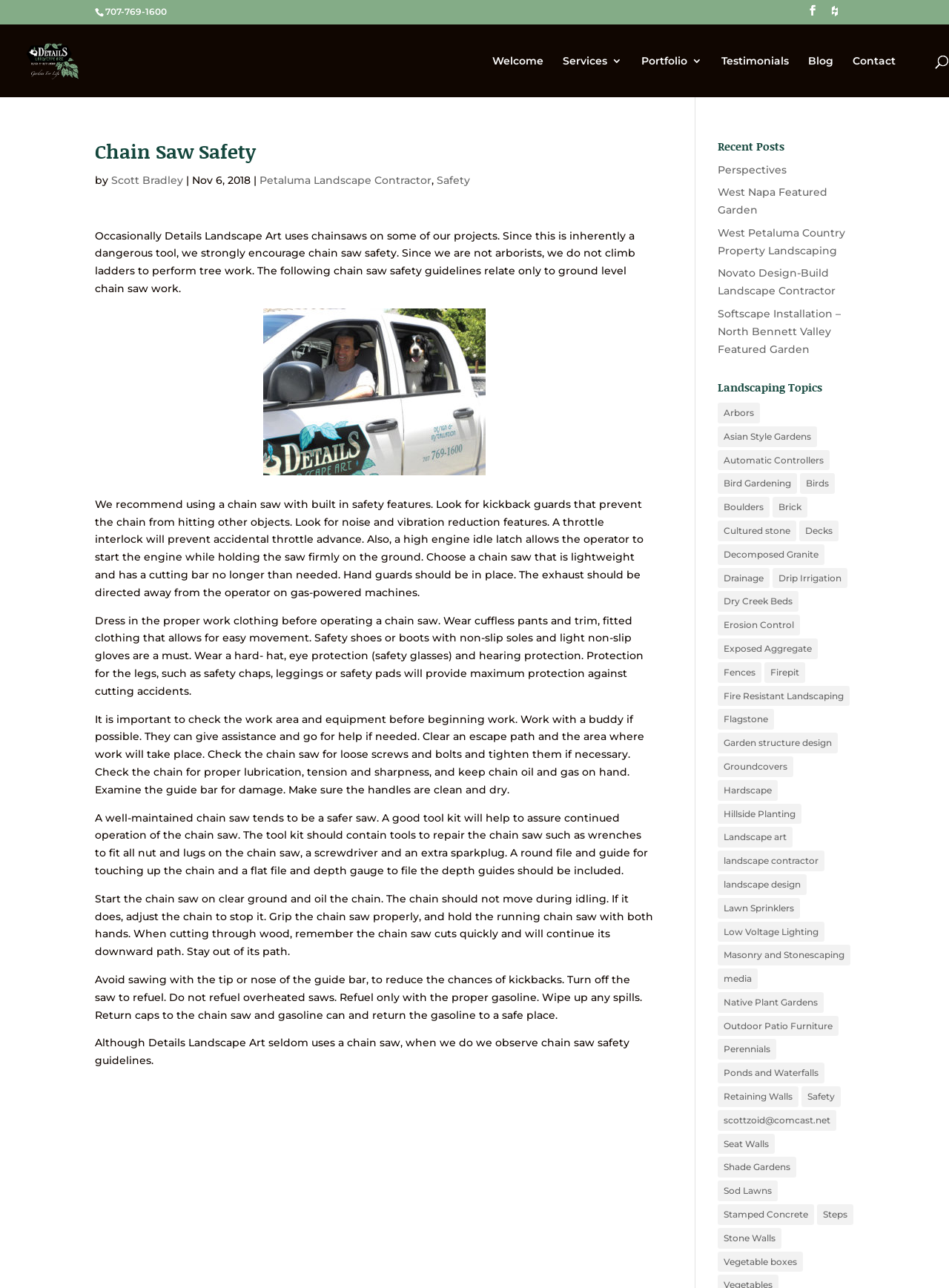Based on the description "Novato Design-Build Landscape Contractor", find the bounding box of the specified UI element.

[0.756, 0.207, 0.881, 0.231]